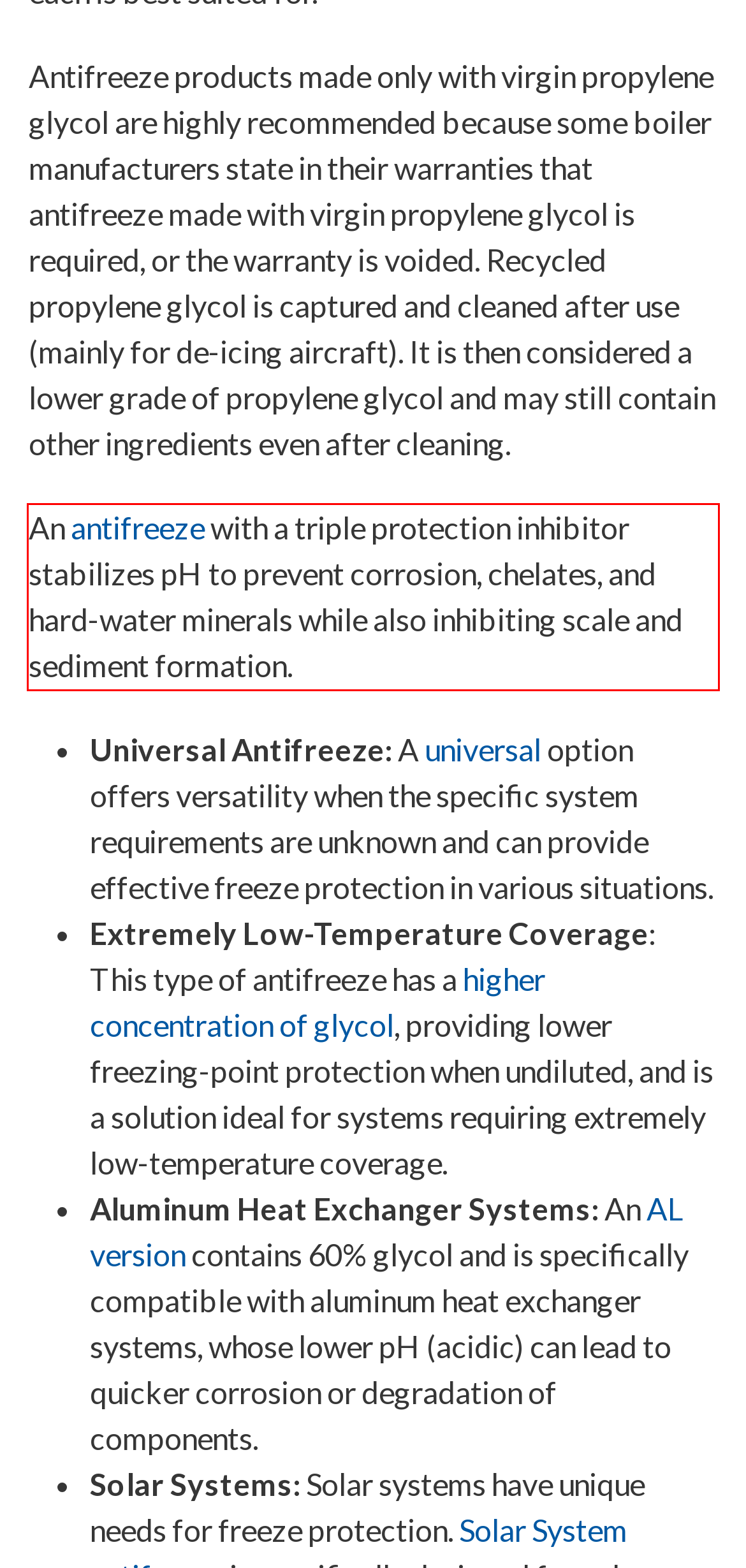View the screenshot of the webpage and identify the UI element surrounded by a red bounding box. Extract the text contained within this red bounding box.

An antifreeze with a triple protection inhibitor stabilizes pH to prevent corrosion, chelates, and hard-water minerals while also inhibiting scale and sediment formation.